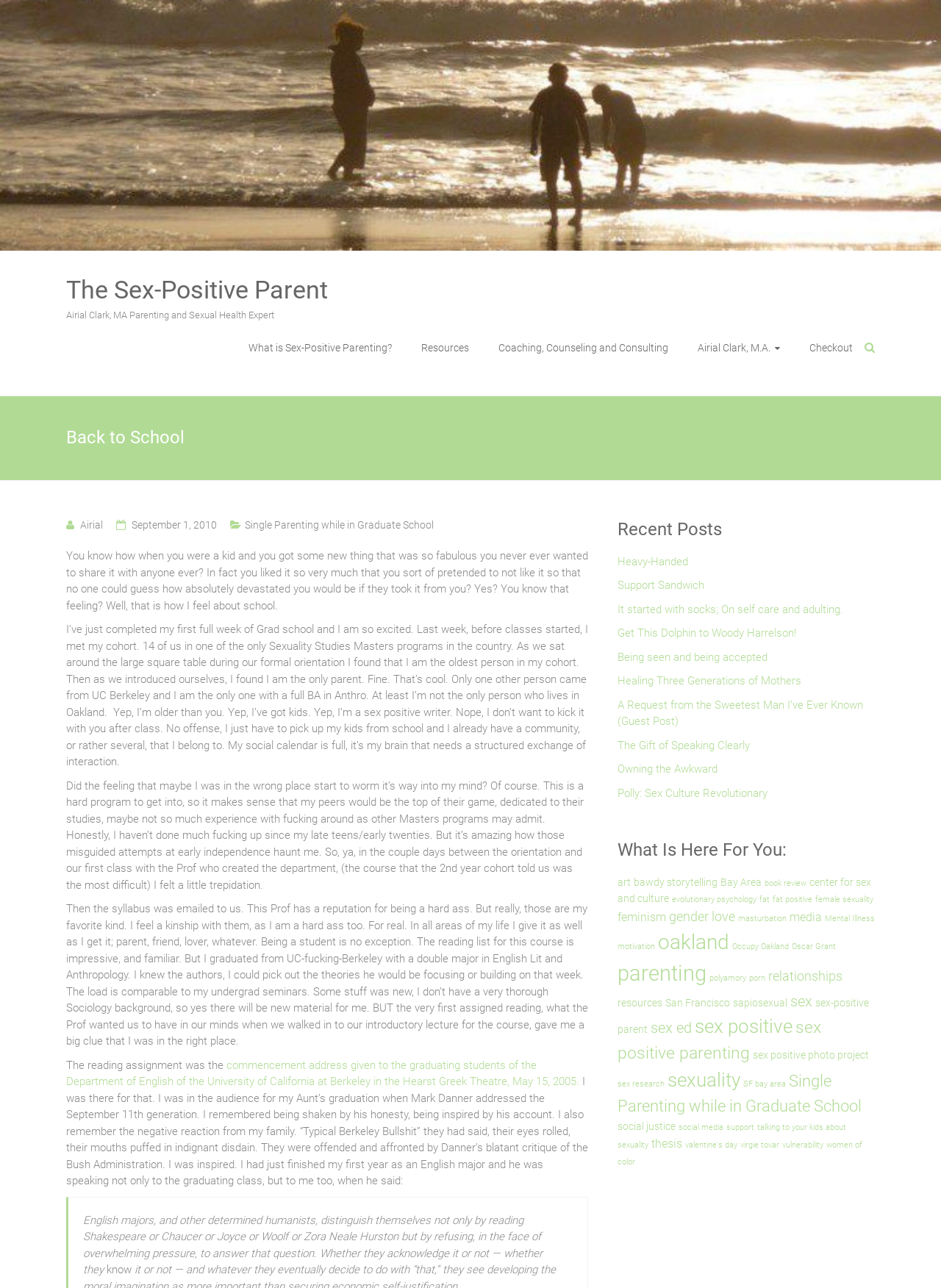Provide the bounding box coordinates for the specified HTML element described in this description: "sex-positive parent". The coordinates should be four float numbers ranging from 0 to 1, in the format [left, top, right, bottom].

[0.656, 0.774, 0.923, 0.804]